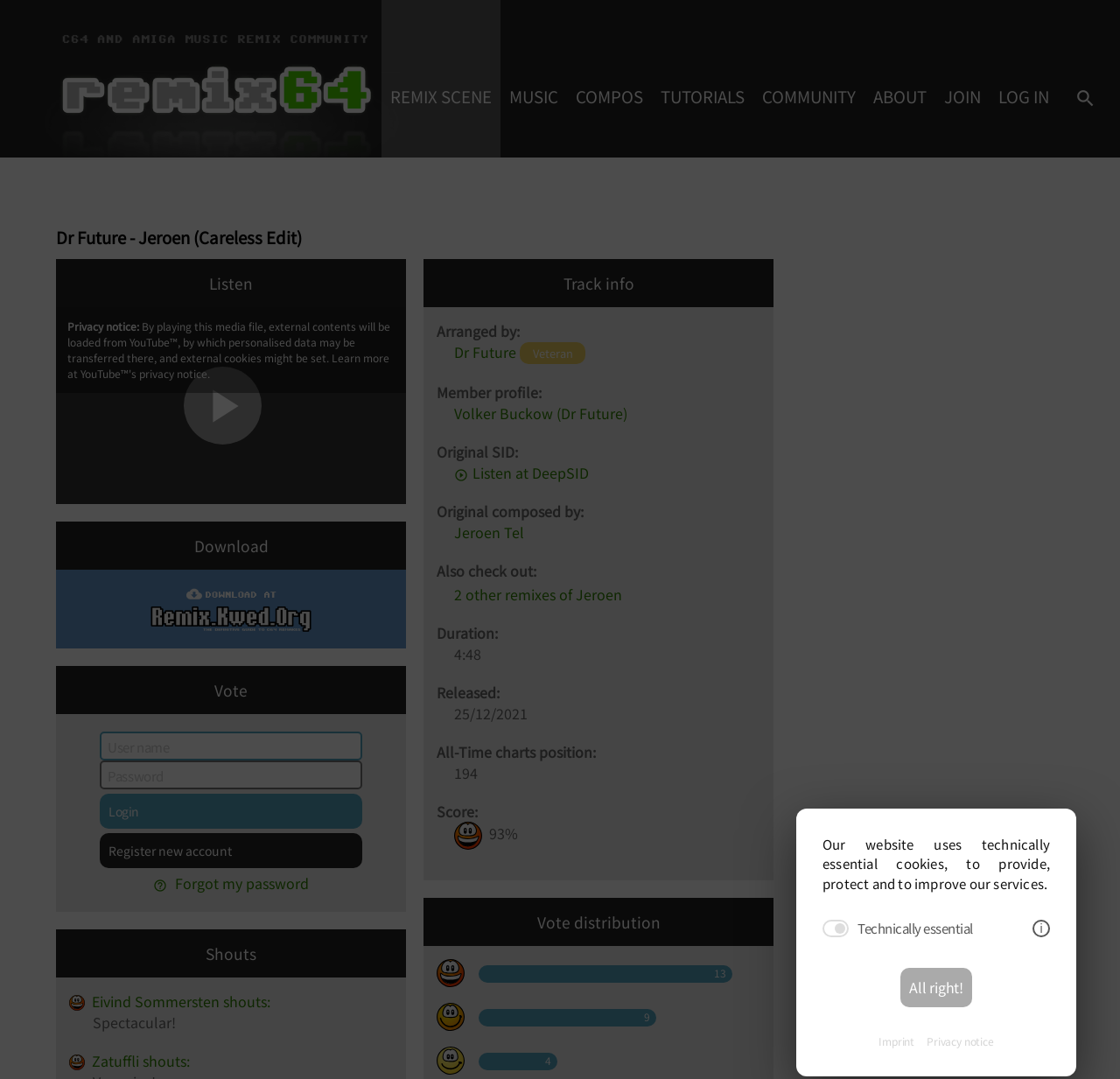Based on the element description: "Read more", identify the bounding box coordinates for this UI element. The coordinates must be four float numbers between 0 and 1, listed as [left, top, right, bottom].

None